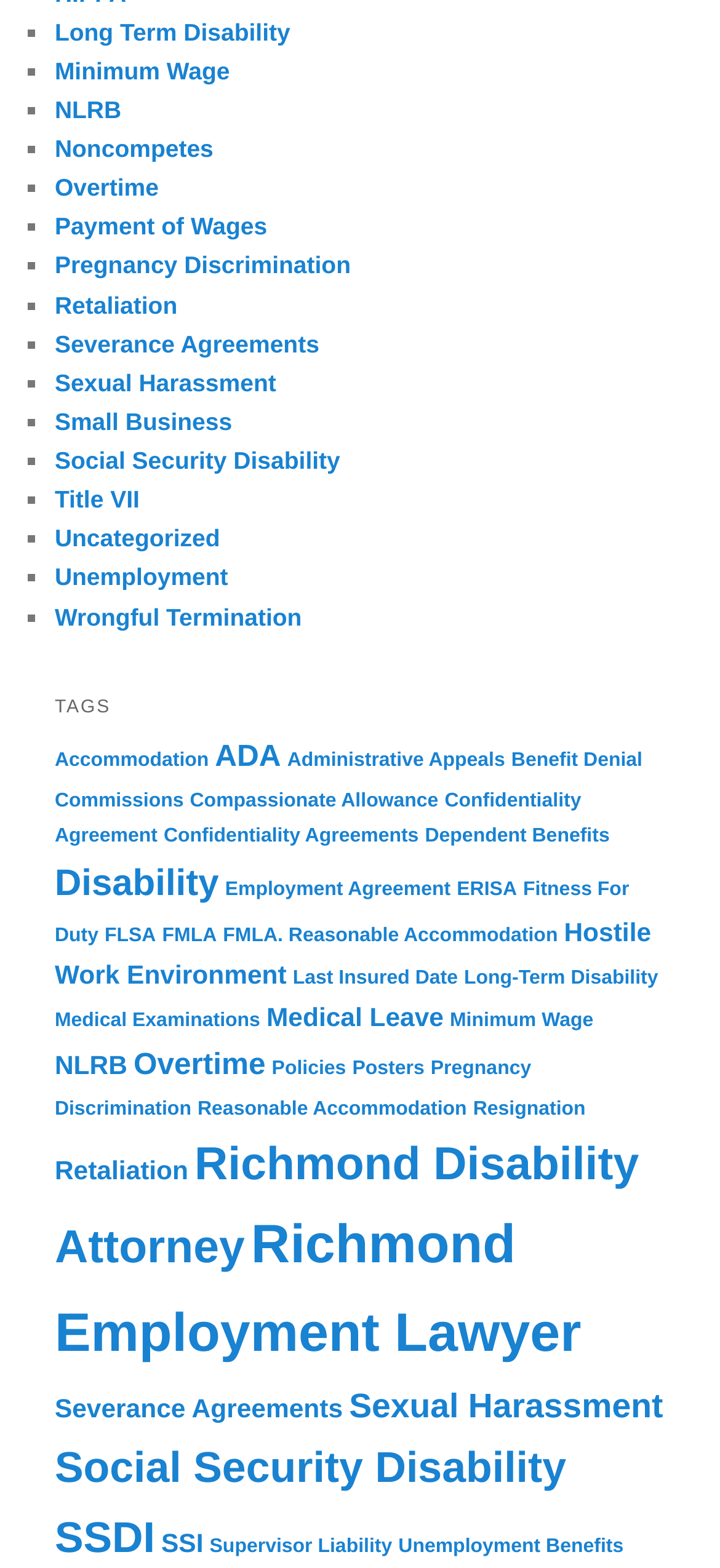What is the last item in the list?
By examining the image, provide a one-word or phrase answer.

Unemployment Benefits